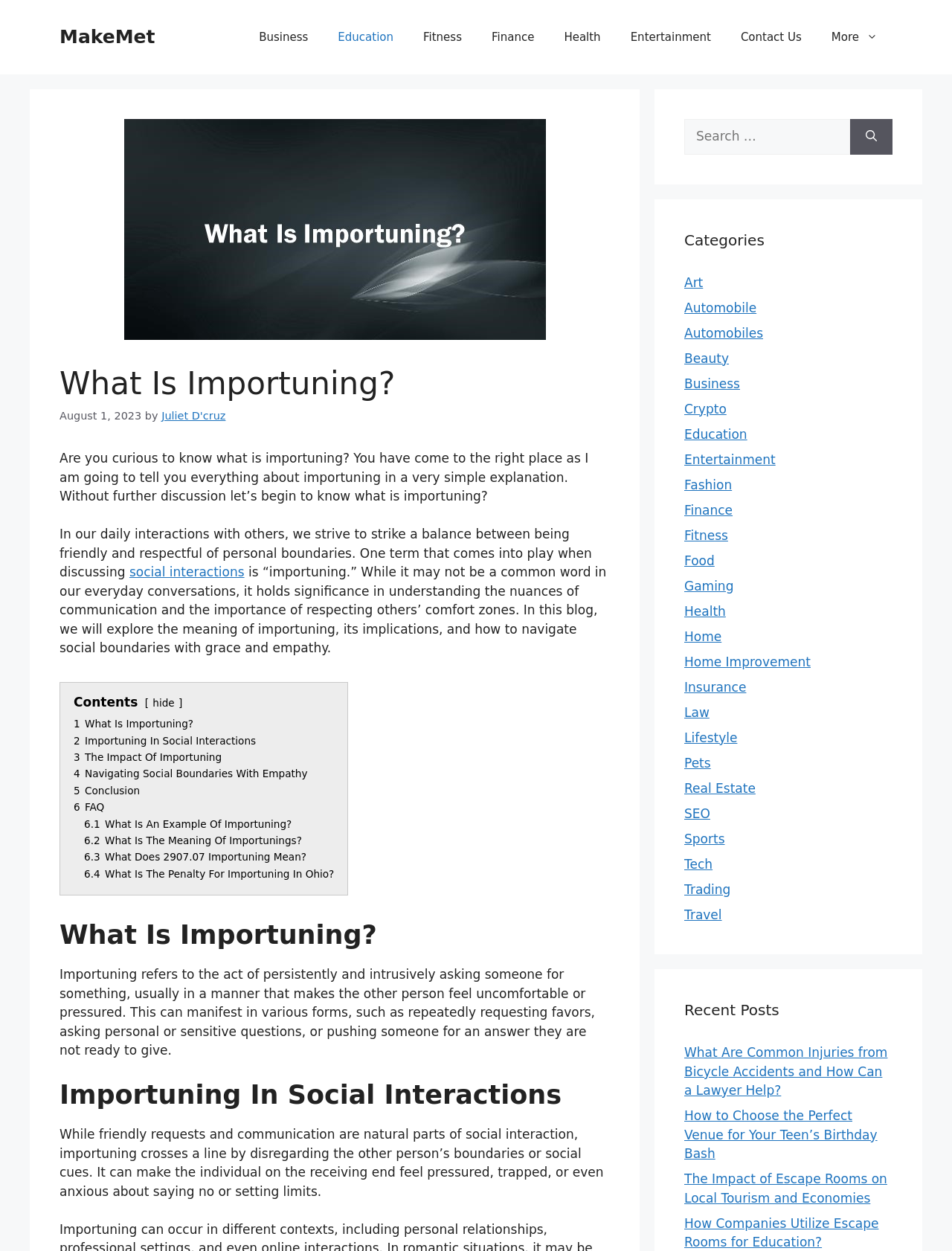Given the description "1 What Is Importuning?", provide the bounding box coordinates of the corresponding UI element.

[0.077, 0.574, 0.203, 0.583]